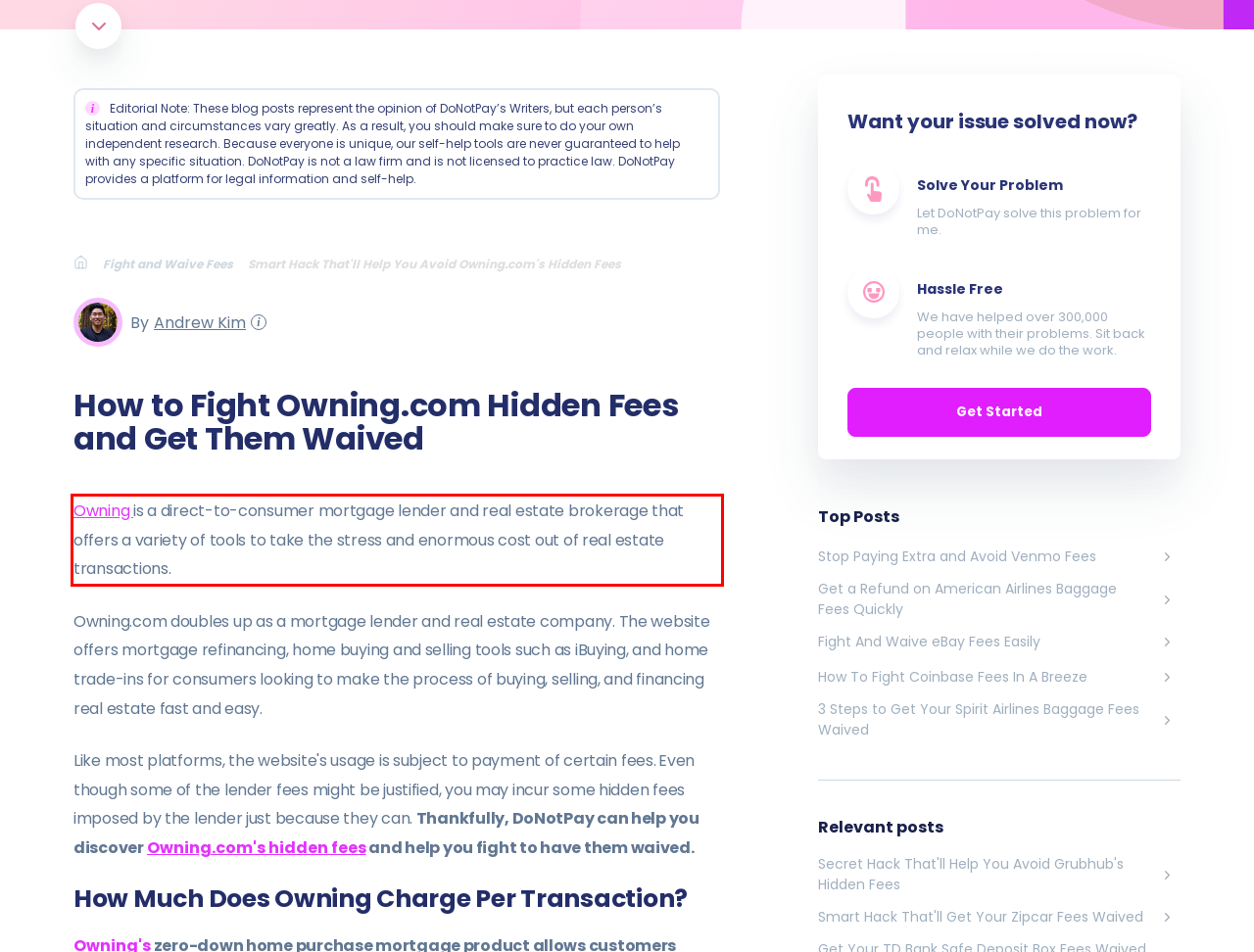Your task is to recognize and extract the text content from the UI element enclosed in the red bounding box on the webpage screenshot.

Owning is a direct-to-consumer mortgage lender and real estate brokerage that offers a variety of tools to take the stress and enormous cost out of real estate transactions.